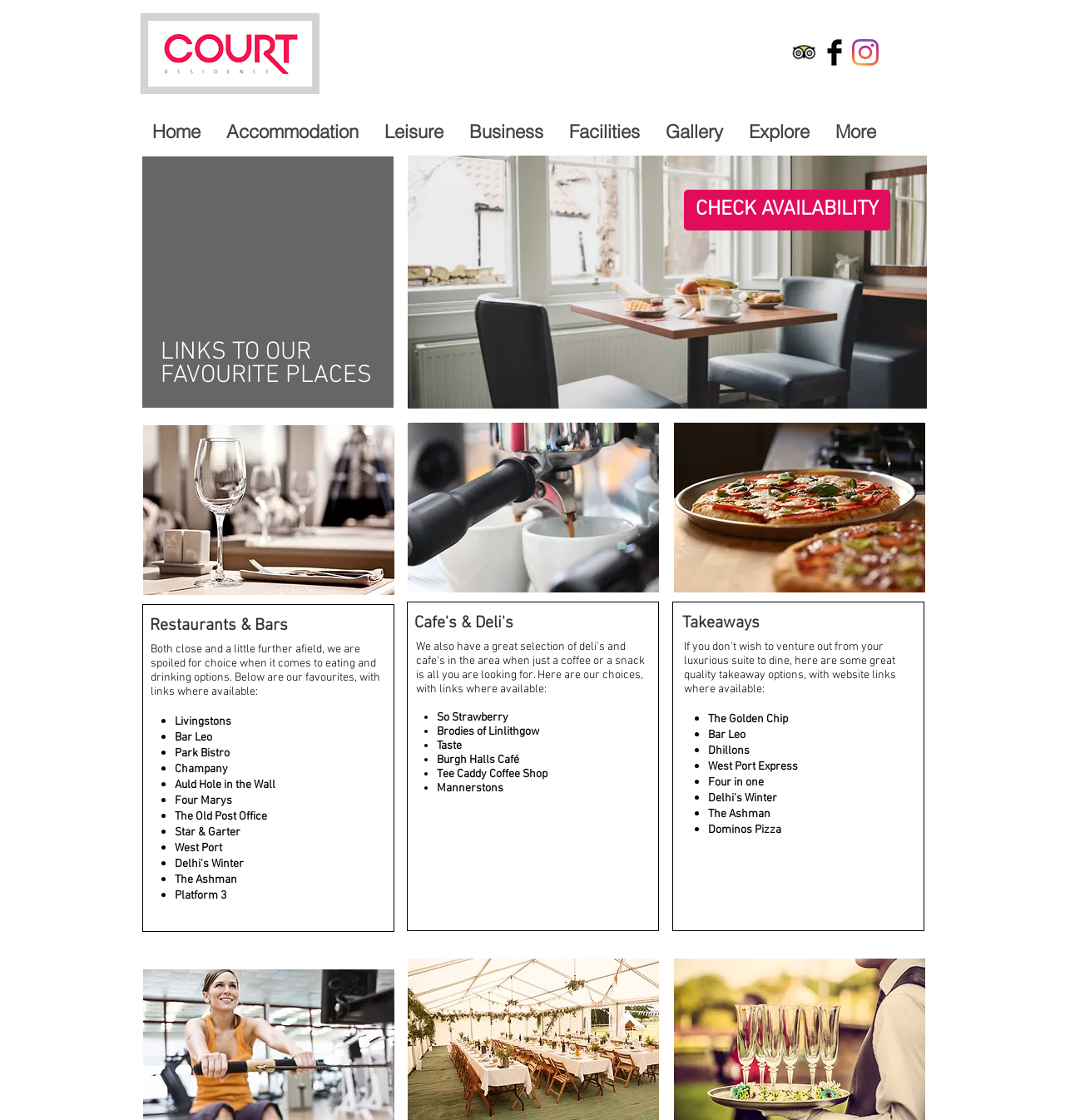Given the element description "Not just a name" in the screenshot, predict the bounding box coordinates of that UI element.

None